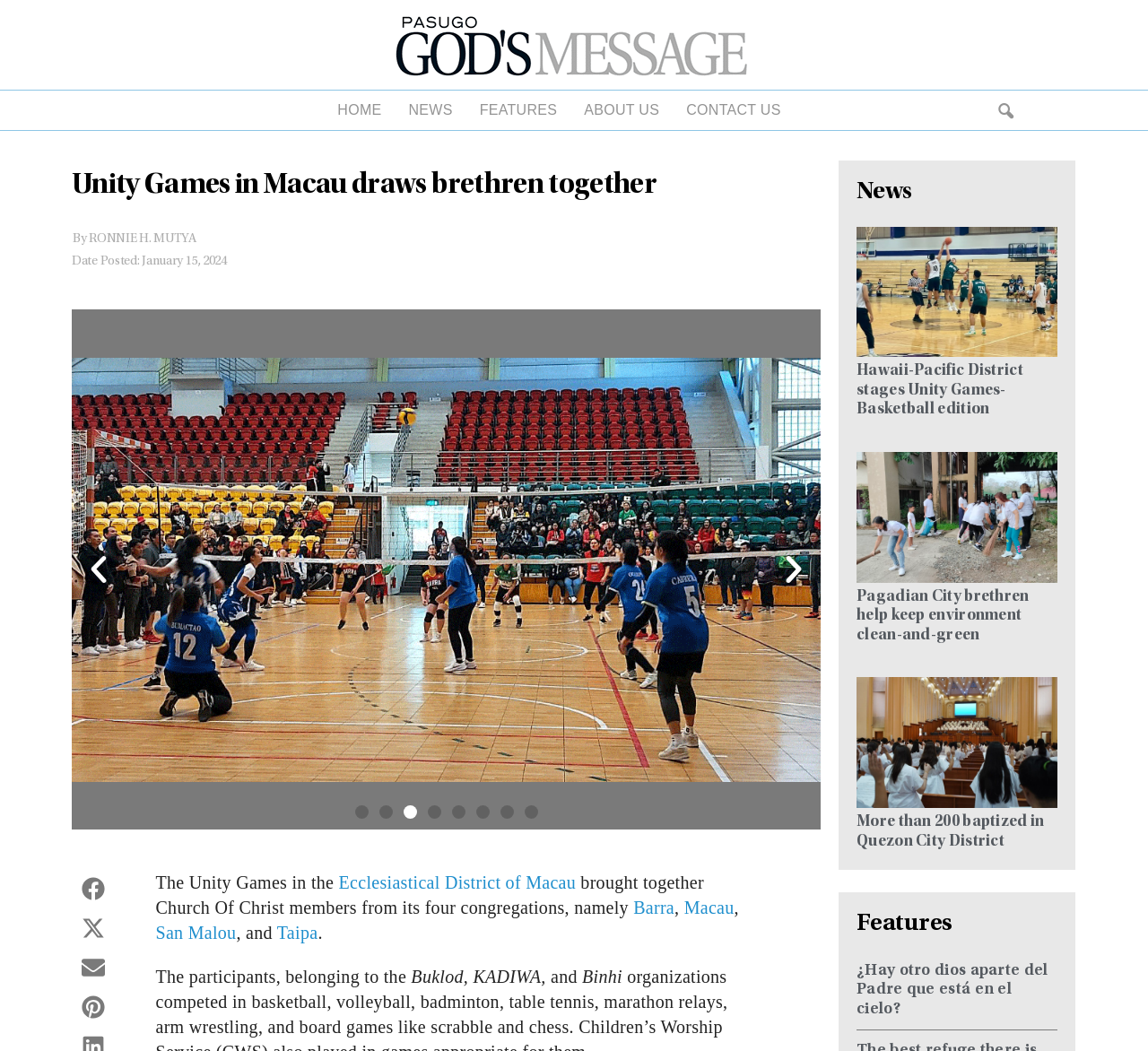Please provide the bounding box coordinates for the element that needs to be clicked to perform the instruction: "View the news". The coordinates must consist of four float numbers between 0 and 1, formatted as [left, top, right, bottom].

[0.344, 0.086, 0.406, 0.124]